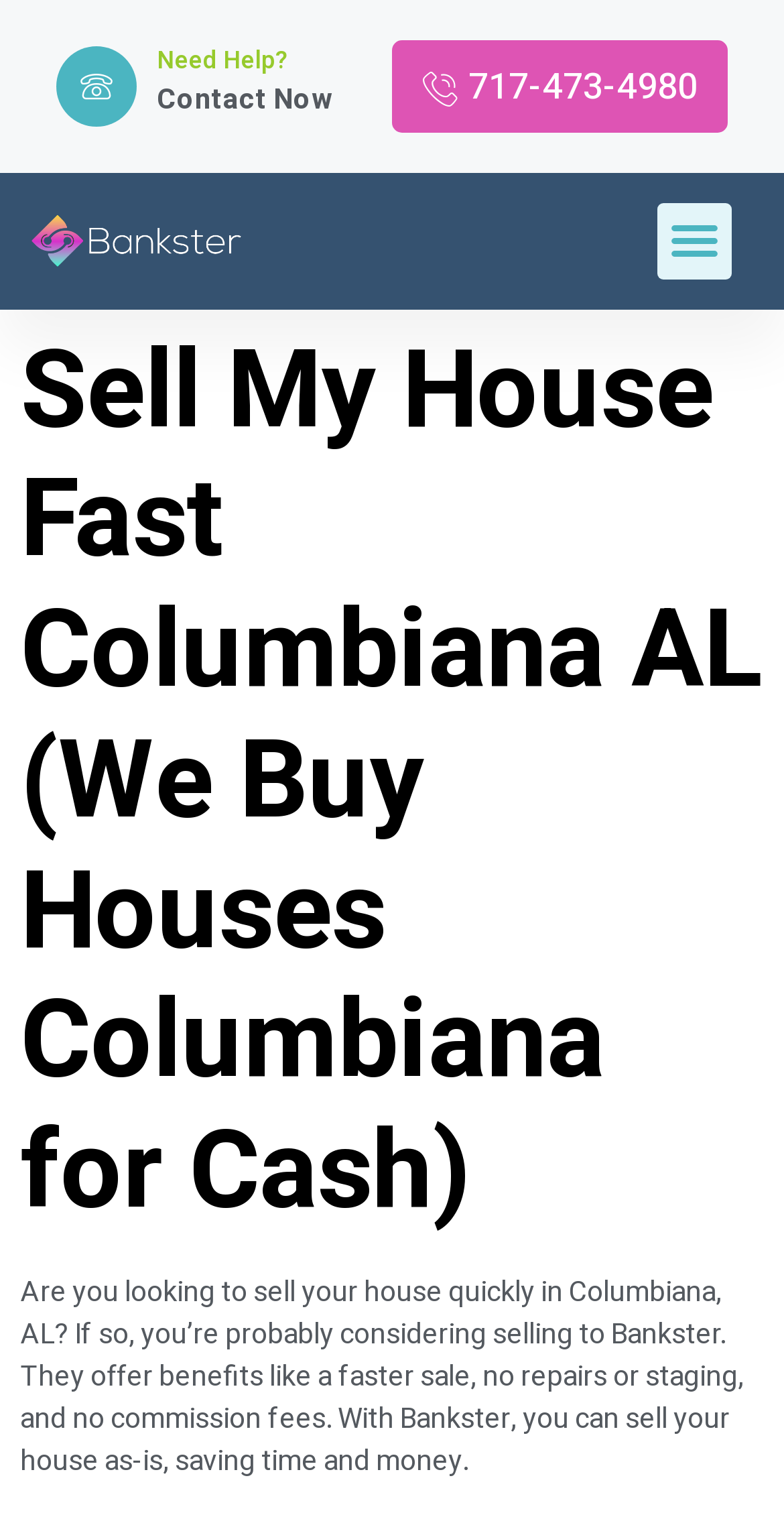Provide the bounding box coordinates for the UI element that is described by this text: "717-473-4980". The coordinates should be in the form of four float numbers between 0 and 1: [left, top, right, bottom].

[0.5, 0.027, 0.928, 0.087]